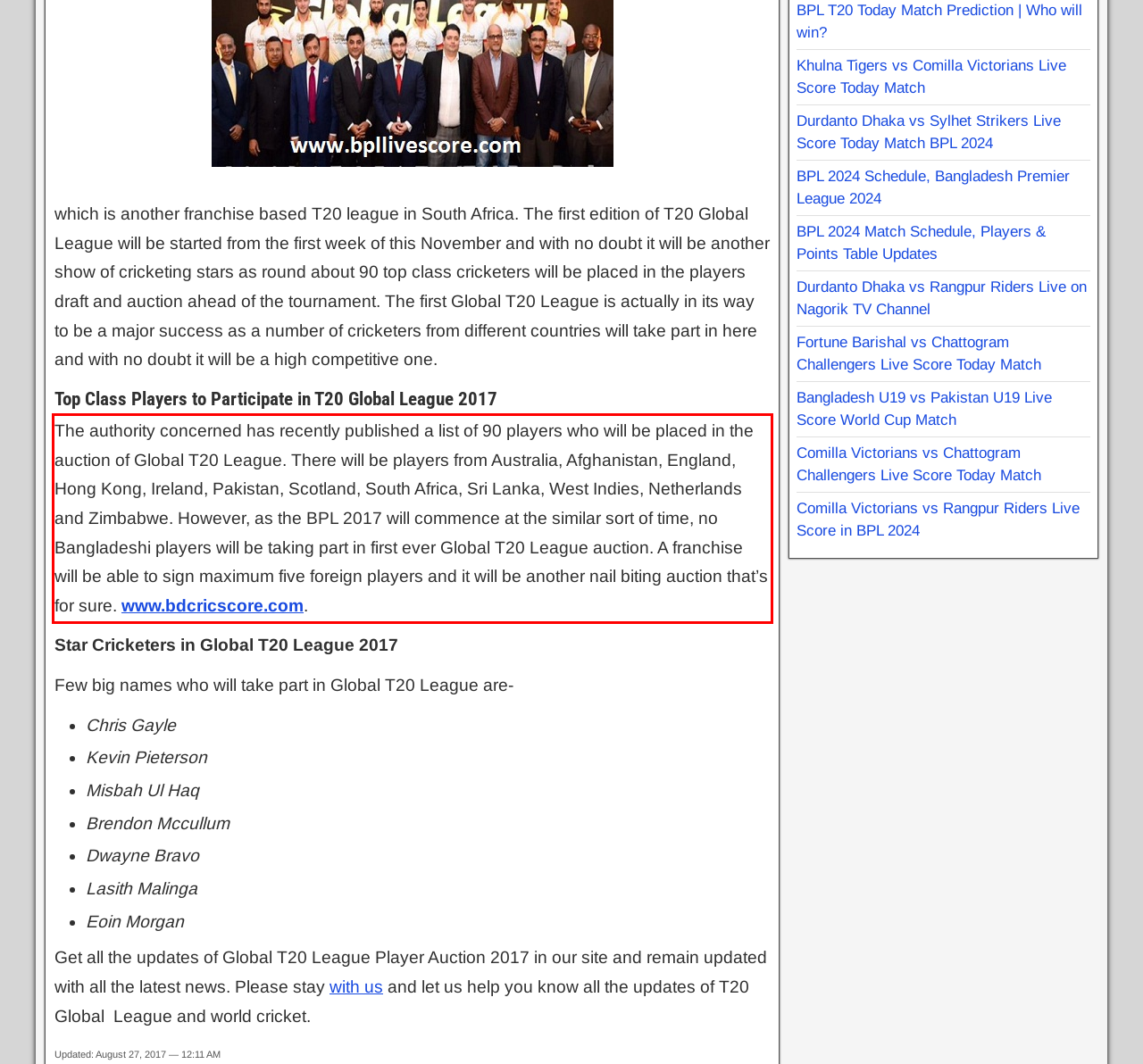You have a screenshot of a webpage, and there is a red bounding box around a UI element. Utilize OCR to extract the text within this red bounding box.

The authority concerned has recently published a list of 90 players who will be placed in the auction of Global T20 League. There will be players from Australia, Afghanistan, England, Hong Kong, Ireland, Pakistan, Scotland, South Africa, Sri Lanka, West Indies, Netherlands and Zimbabwe. However, as the BPL 2017 will commence at the similar sort of time, no Bangladeshi players will be taking part in first ever Global T20 League auction. A franchise will be able to sign maximum five foreign players and it will be another nail biting auction that’s for sure. www.bdcricscore.com.